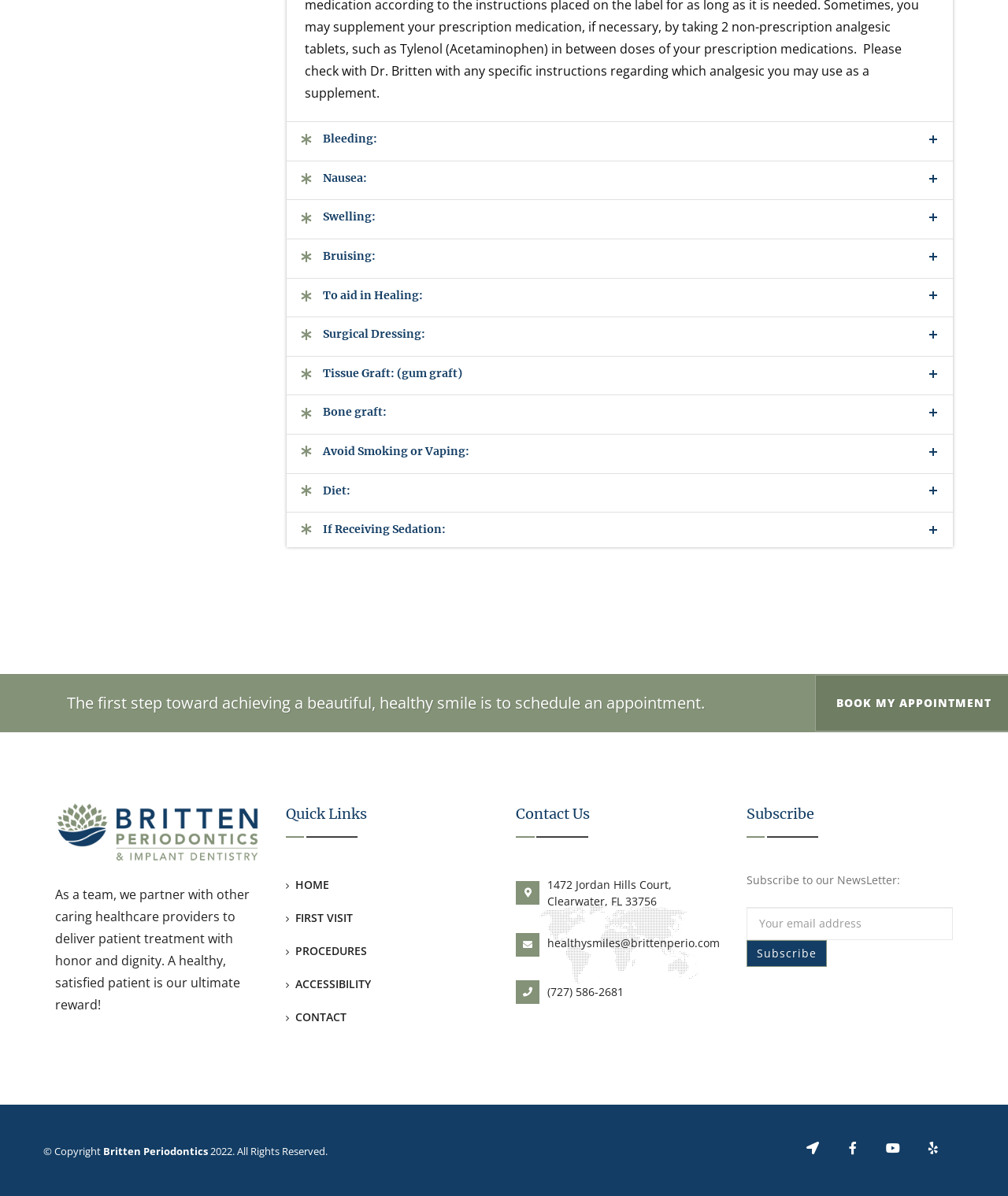Please identify the bounding box coordinates for the region that you need to click to follow this instruction: "Click on Quick Links".

[0.283, 0.671, 0.488, 0.7]